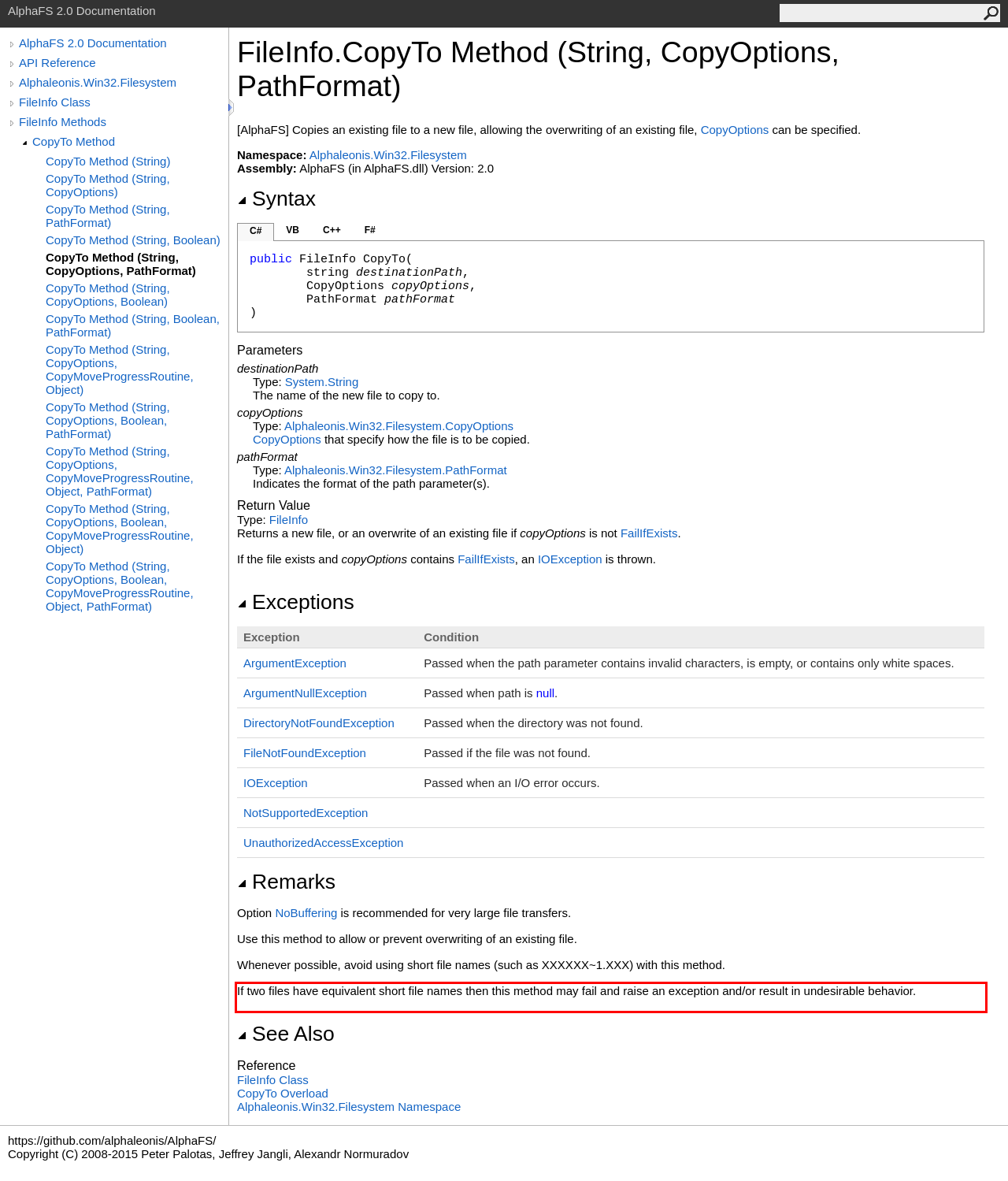Please look at the screenshot provided and find the red bounding box. Extract the text content contained within this bounding box.

If two files have equivalent short file names then this method may fail and raise an exception and/or result in undesirable behavior.